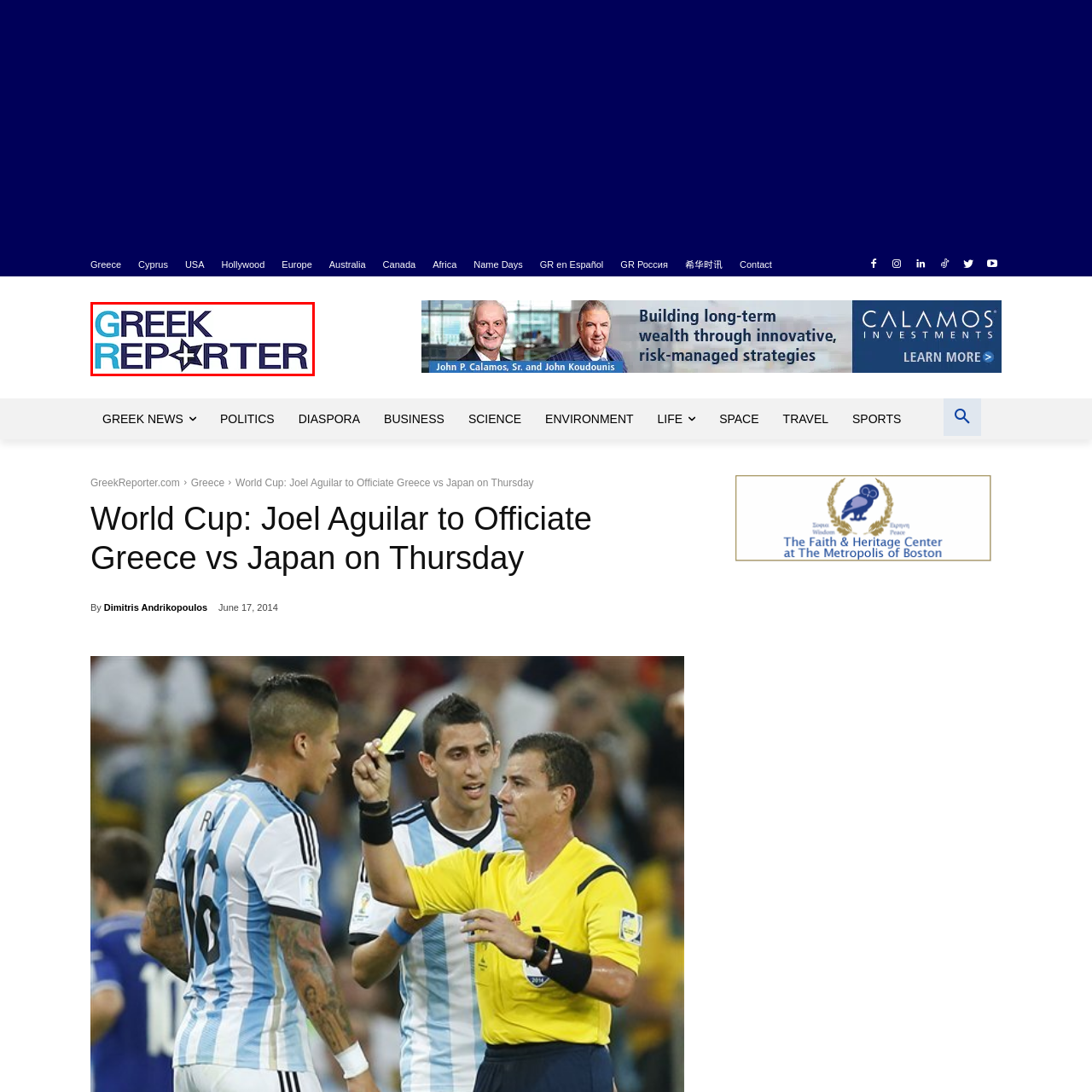Offer a detailed account of what is shown inside the red bounding box.

The image displays the logo of **Greek Reporter**, a publication dedicated to delivering news and updates related to Greece and the Greek community around the world. The logo features the words "GREEK REPORTER" prominently, with a distinctive star design integrated into the text, emphasizing connectivity and insight into Greek culture and news. The use of blue in the logo reflects Greece's national colors and evokes a sense of trust and reliability in the information provided. This branding visually conveys the essence of the publication's commitment to serving the Greek diaspora and others interested in Greek affairs.